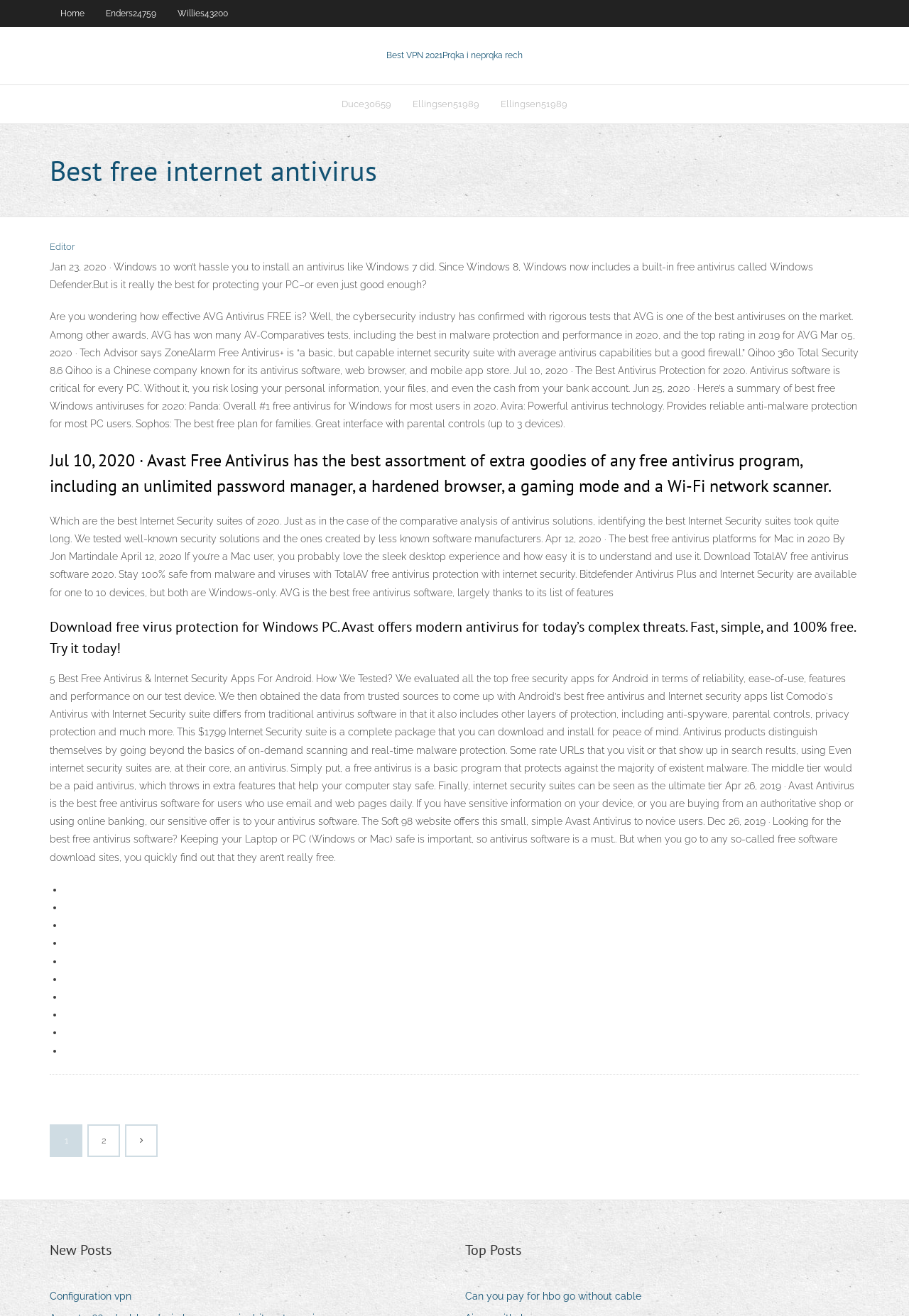How many devices can Bitdefender Antivirus Plus and Internet Security be used on?
Answer the question with a detailed and thorough explanation.

According to the article, Bitdefender Antivirus Plus and Internet Security are available for one to ten devices, but only for Windows operating systems.